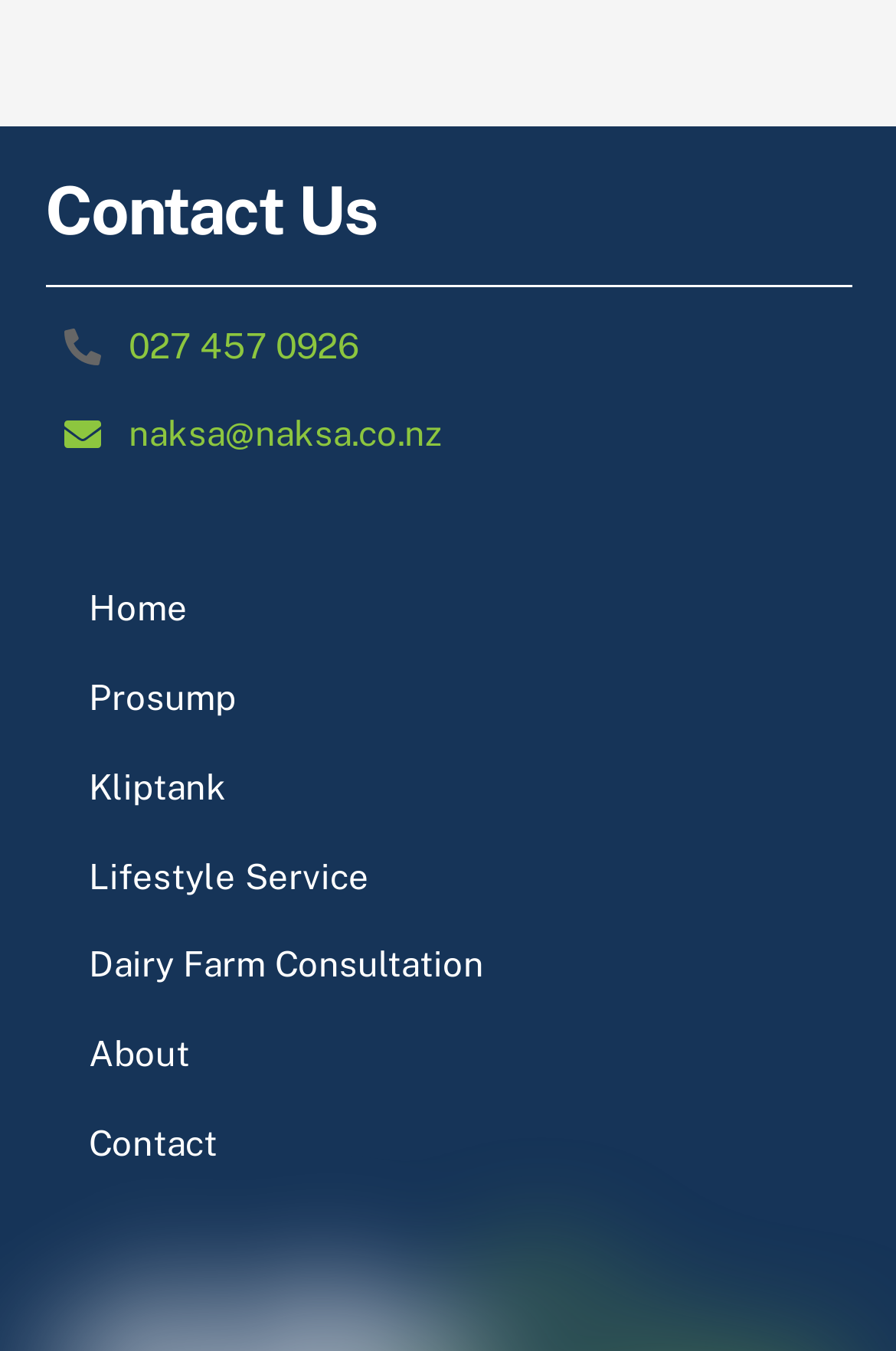Based on the image, provide a detailed response to the question:
What is the phone number to contact?

I found the phone number '027 457 0926' in the 'Contact Us' section, which is a static text element.